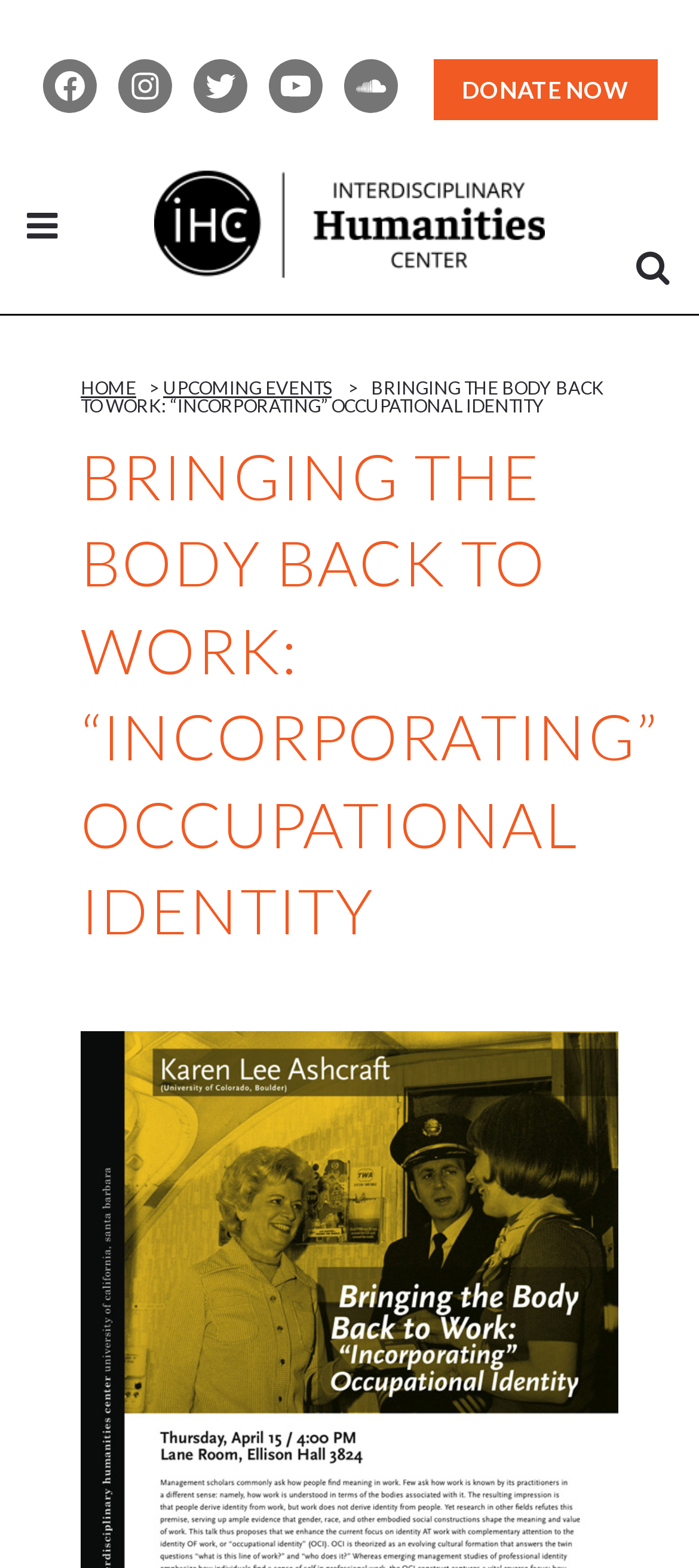Specify the bounding box coordinates of the area to click in order to follow the given instruction: "View upcoming events."

[0.233, 0.24, 0.474, 0.254]